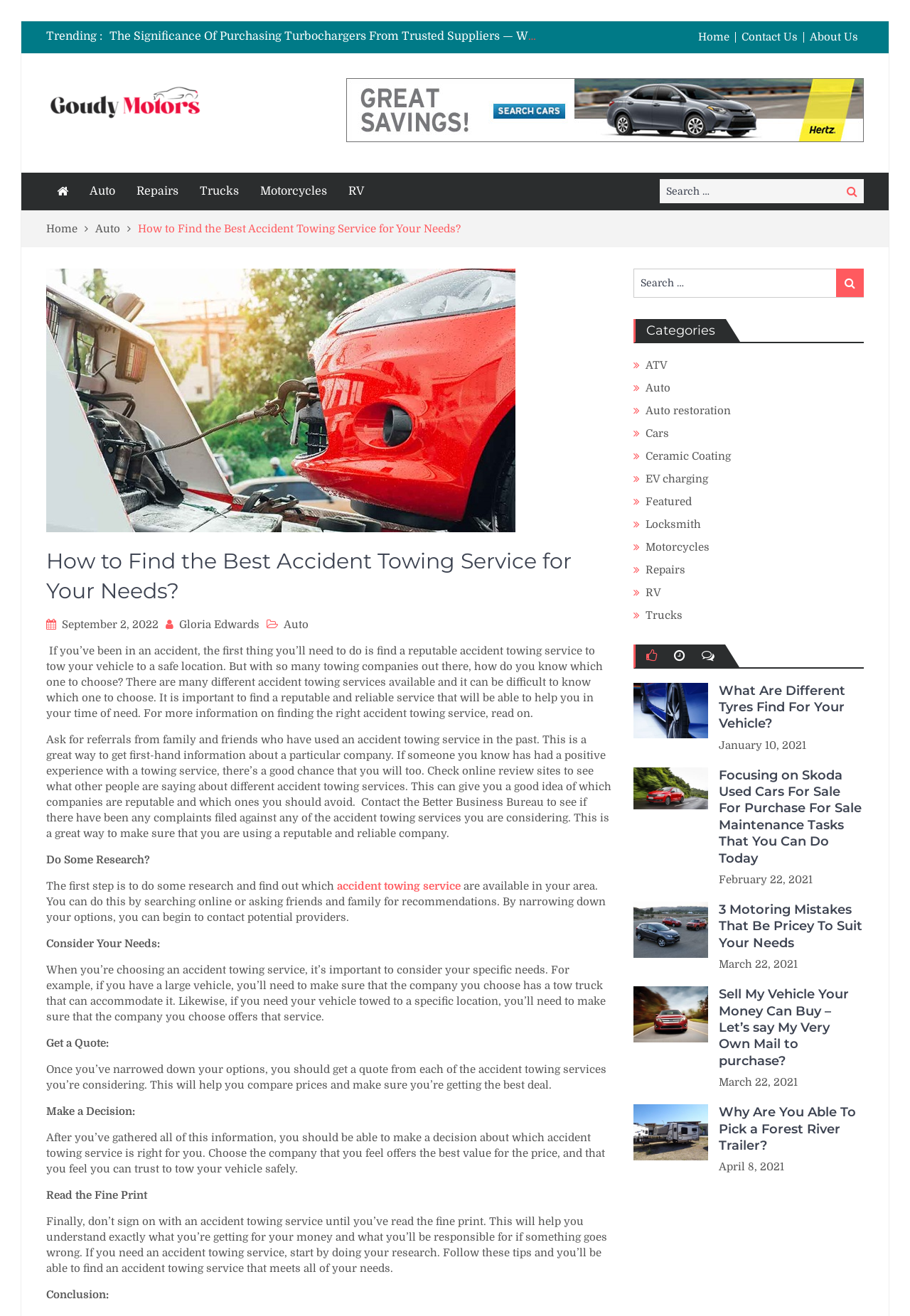What should you consider when choosing an accident towing service?
Provide a detailed and extensive answer to the question.

When choosing an accident towing service, it's important to consider your specific needs. For example, if you have a large vehicle, you'll need to make sure that the company you choose has a tow truck that can accommodate it. Likewise, if you need your vehicle towed to a specific location, you'll need to make sure that the company you choose offers that service.